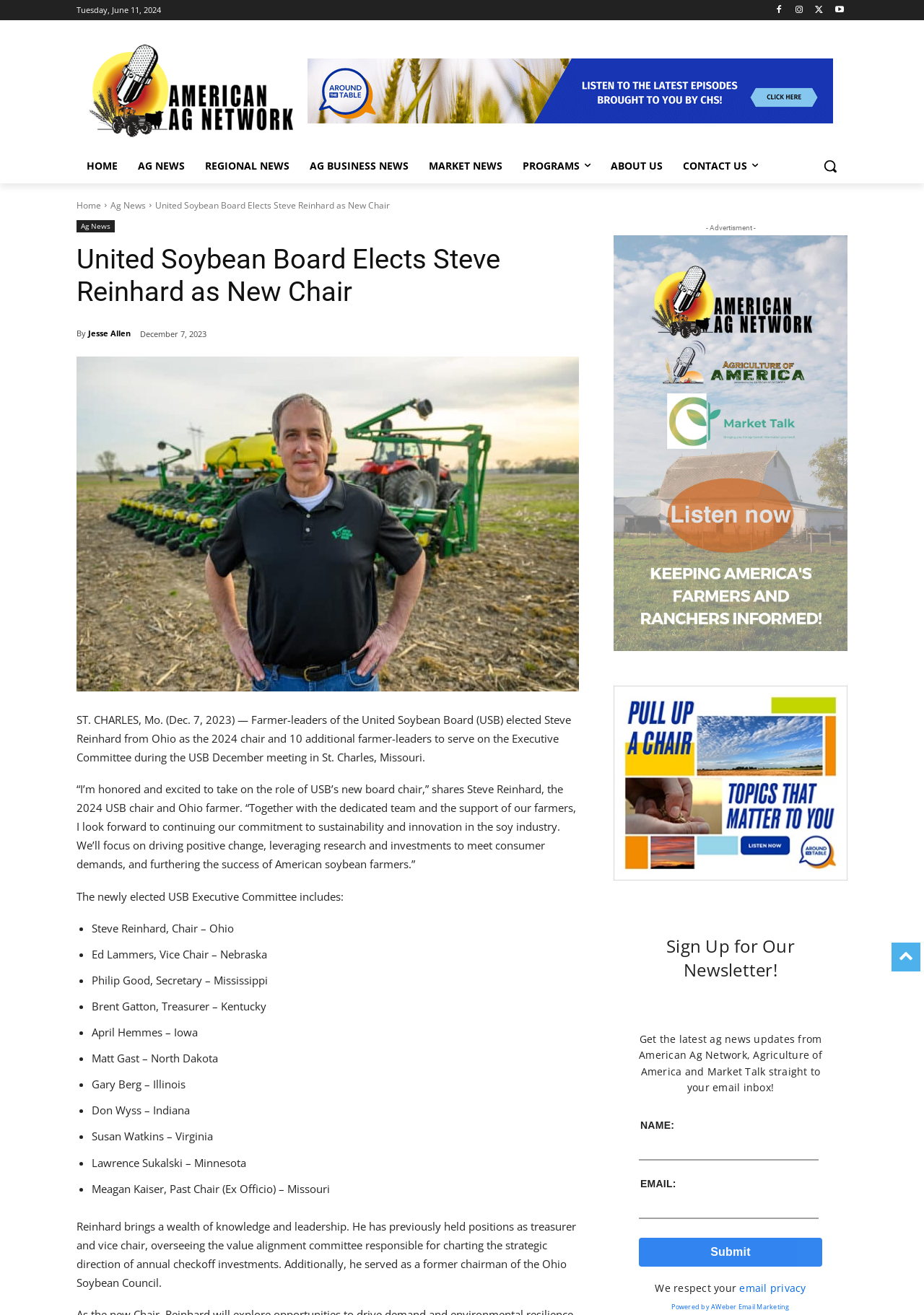What is the name of the organization that Steve Reinhard previously held positions in?
Answer the question with just one word or phrase using the image.

Ohio Soybean Council